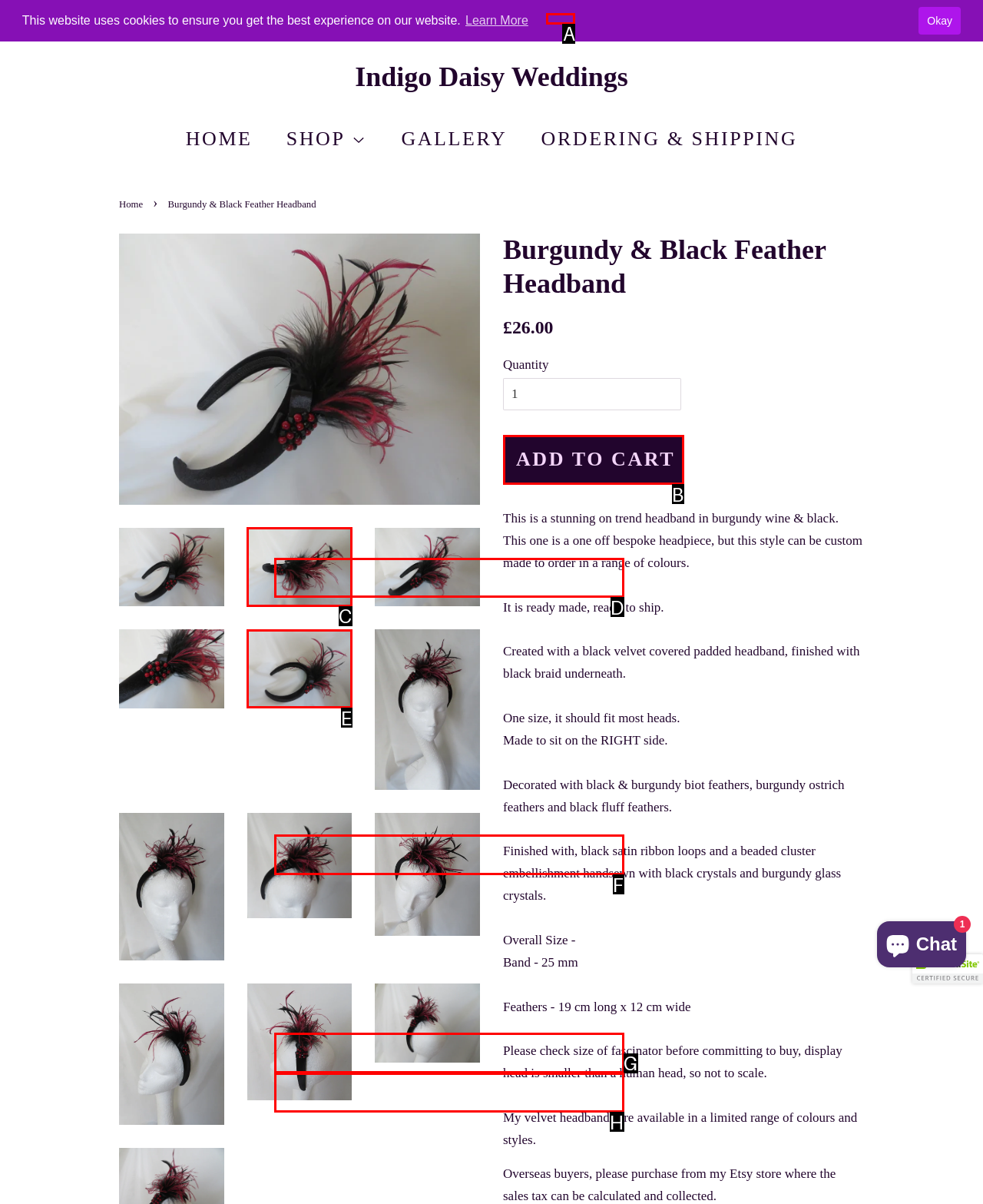Choose the correct UI element to click for this task: log in Answer using the letter from the given choices.

A